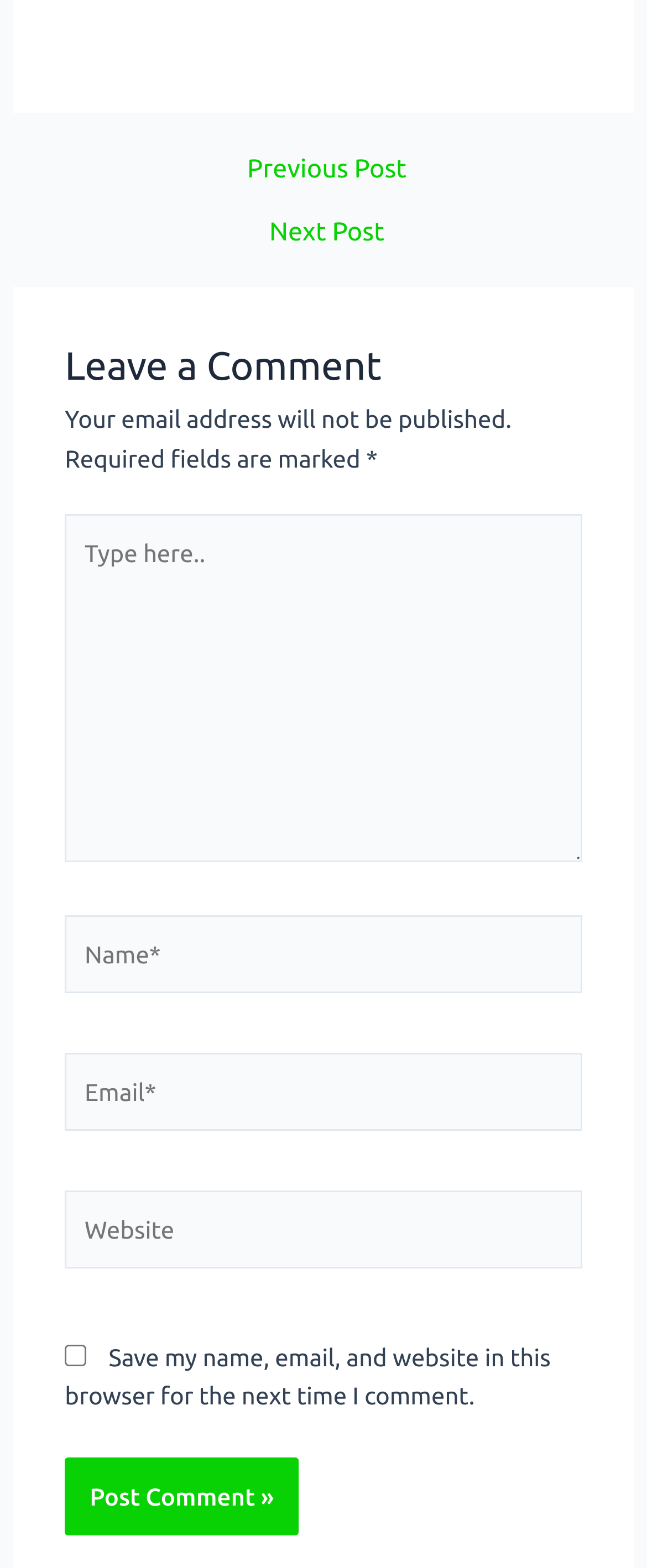What is the purpose of the 'Previous Post' and 'Next Post' links?
Use the image to give a comprehensive and detailed response to the question.

The 'Previous Post' and 'Next Post' links are located in the navigation section, which suggests that they are used for post navigation. This is further supported by the StaticText 'Post navigation' above these links.